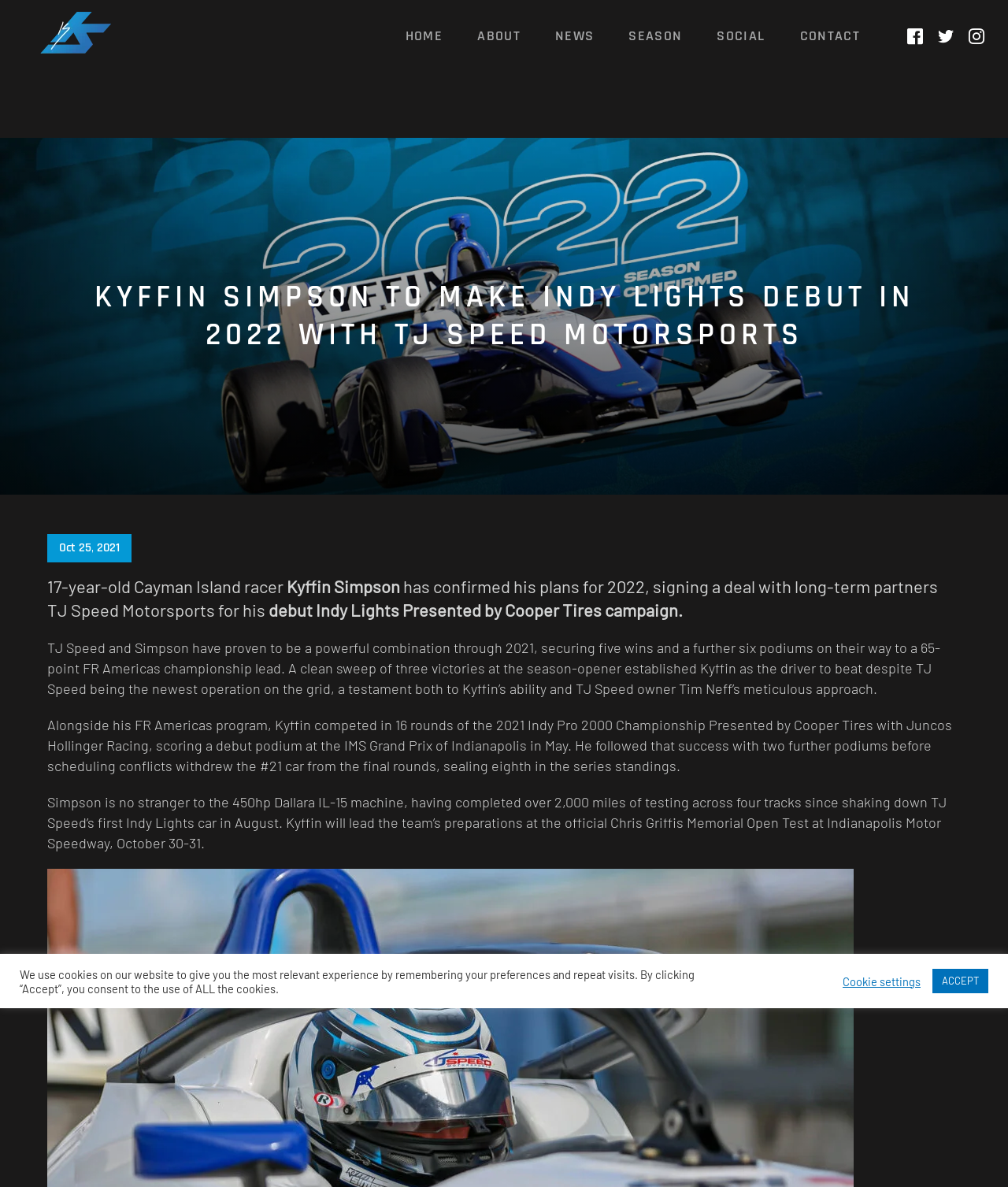What is Kyffin Simpson's age?
Give a detailed explanation using the information visible in the image.

The answer can be found in the text '17-year-old Cayman Island racer Kyffin Simpson' which is located in the StaticText element with ID 157.